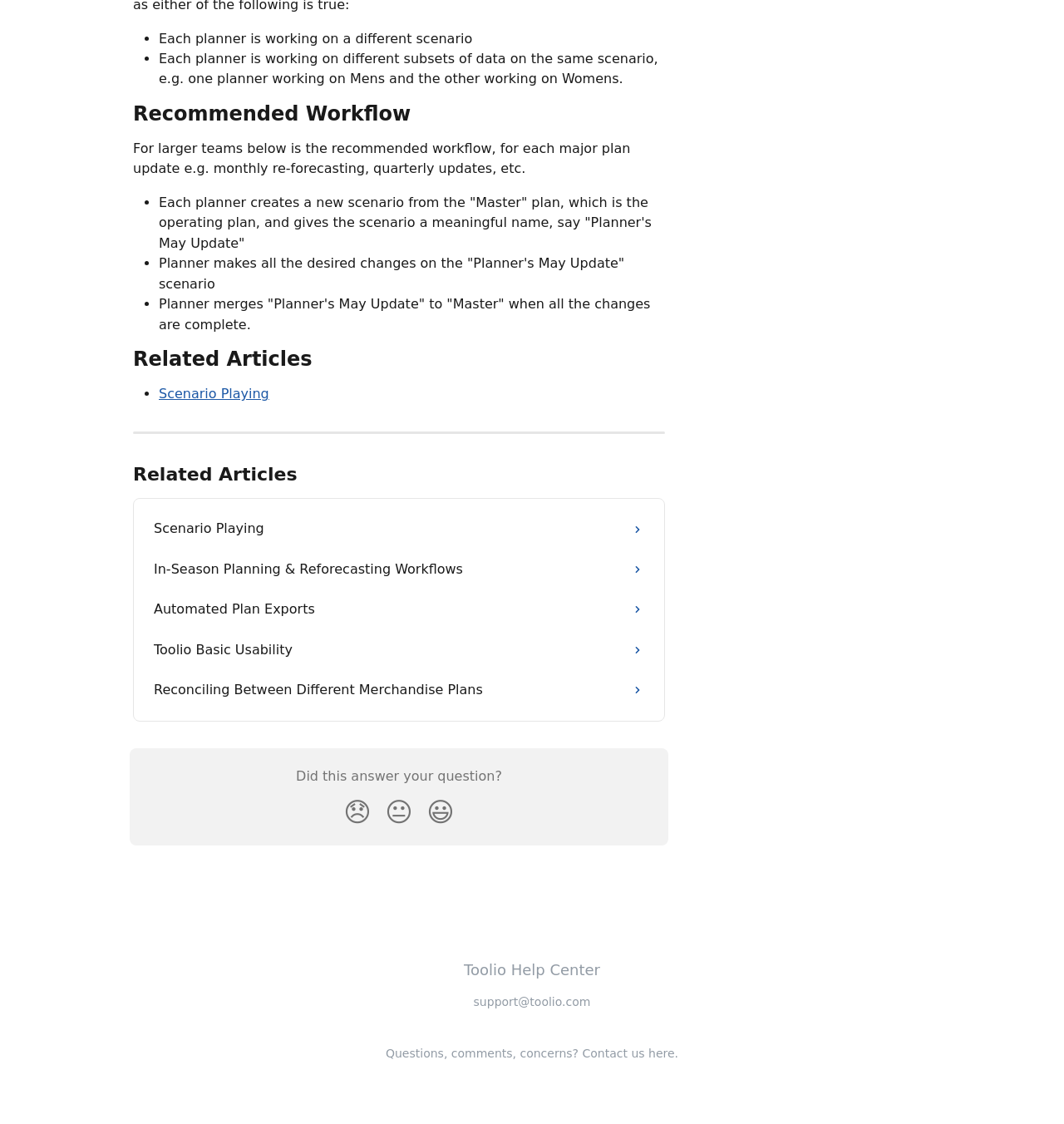Extract the bounding box coordinates for the HTML element that matches this description: "In-Season Planning & Reforecasting Workflows". The coordinates should be four float numbers between 0 and 1, i.e., [left, top, right, bottom].

[0.135, 0.489, 0.615, 0.525]